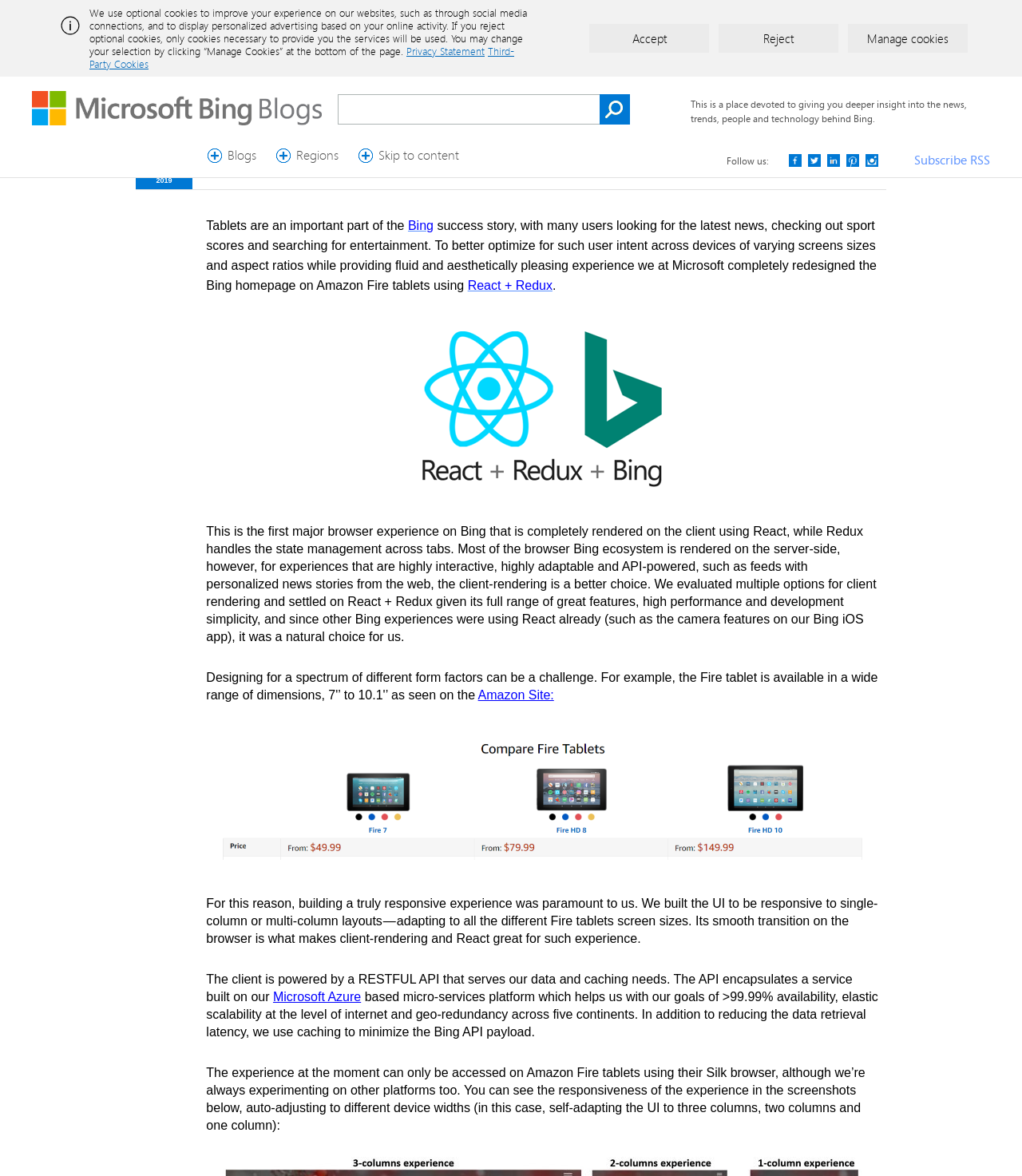Pinpoint the bounding box coordinates of the element to be clicked to execute the instruction: "View the 'Tranquility - Vancouver Island, BC' image".

None